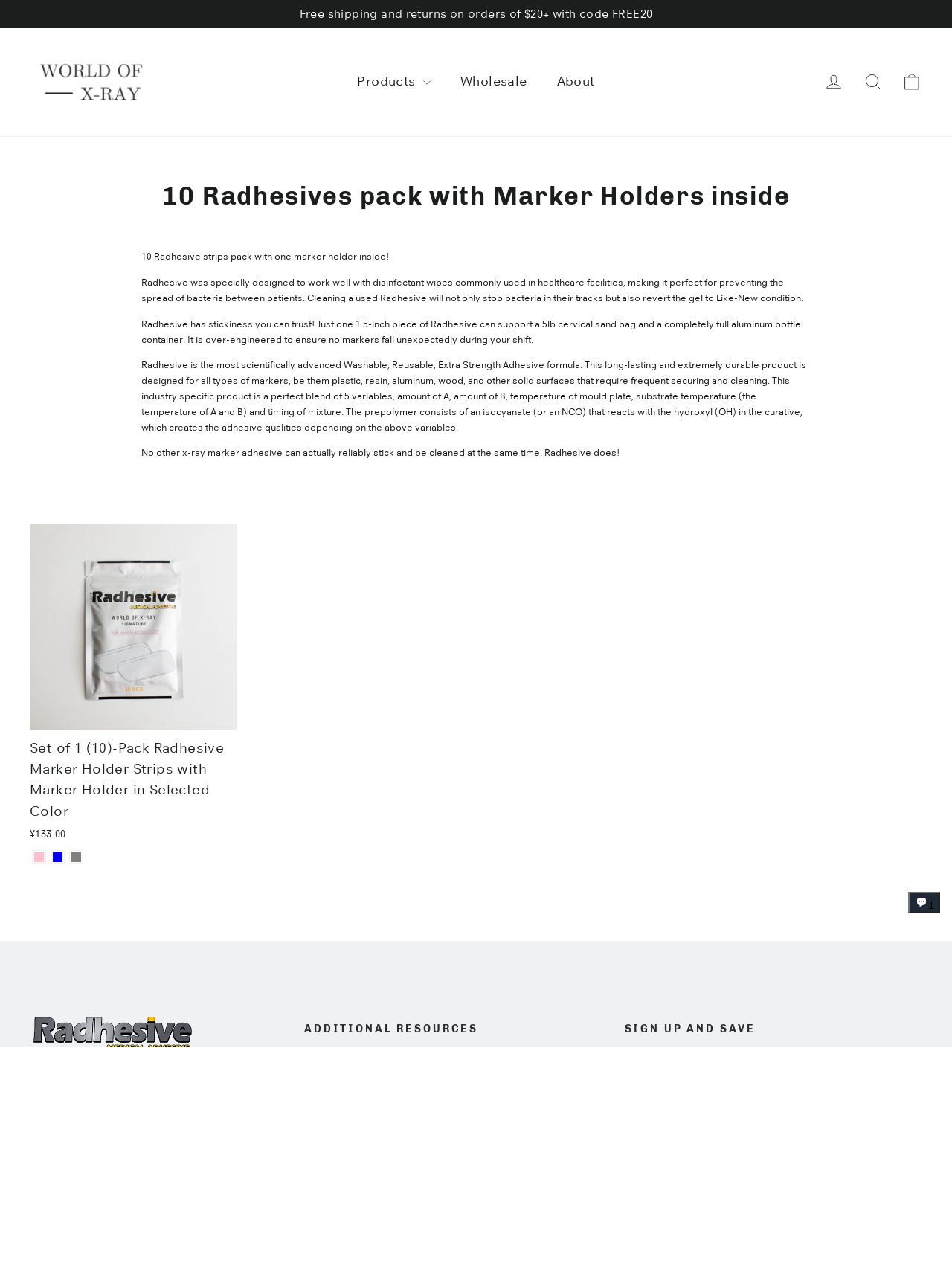Please provide the bounding box coordinates for the UI element as described: "alt="World of X-ray"". The coordinates must be four floats between 0 and 1, represented as [left, top, right, bottom].

[0.031, 0.781, 0.296, 0.831]